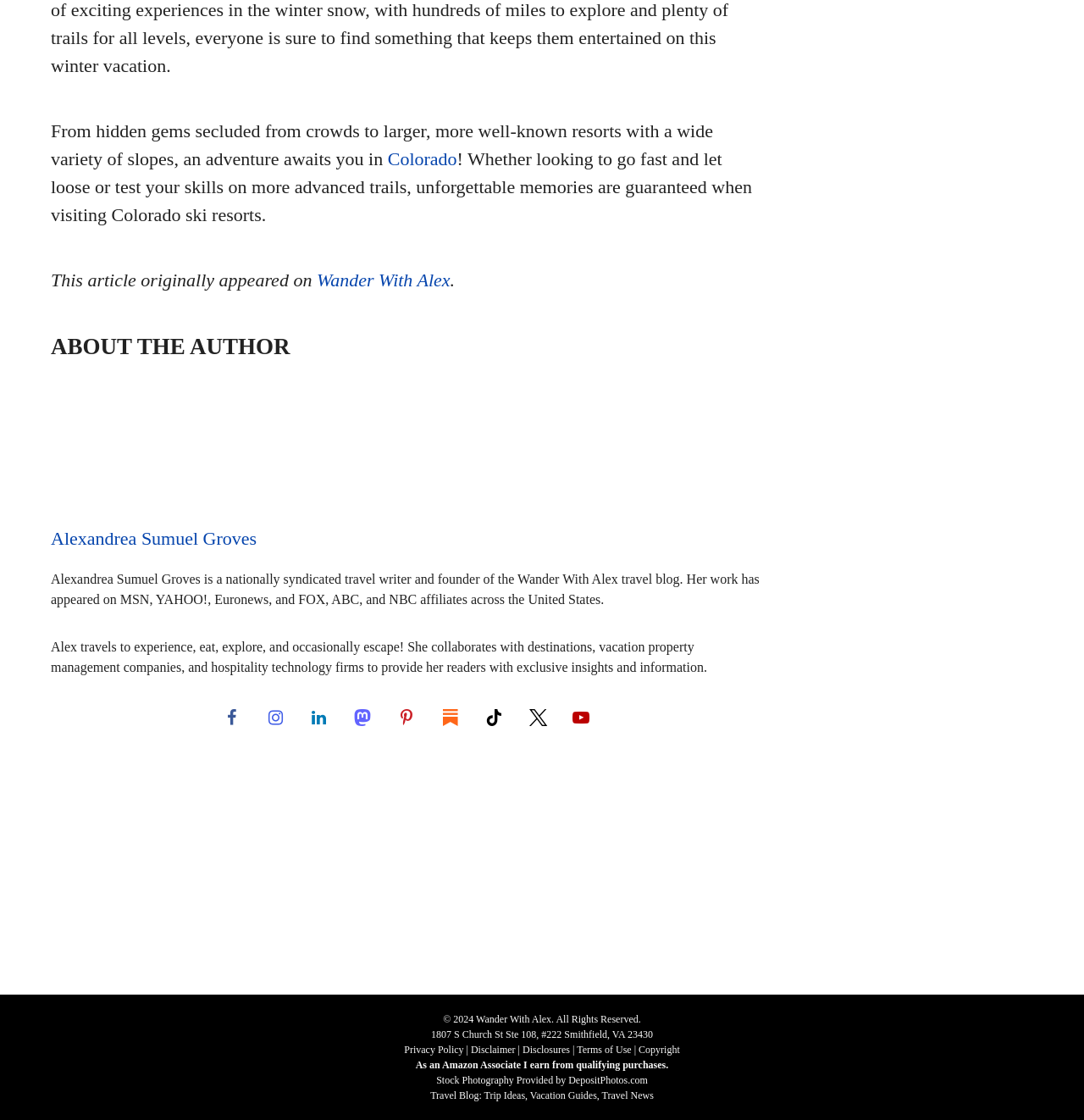Using the elements shown in the image, answer the question comprehensively: What is the topic of the article?

The topic of the article can be determined by reading the text content of the webpage, specifically the sentence 'From hidden gems secluded from crowds to larger, more well-known resorts with a wide variety of slopes, an adventure awaits you in Colorado.' This sentence indicates that the article is about Colorado ski resorts.